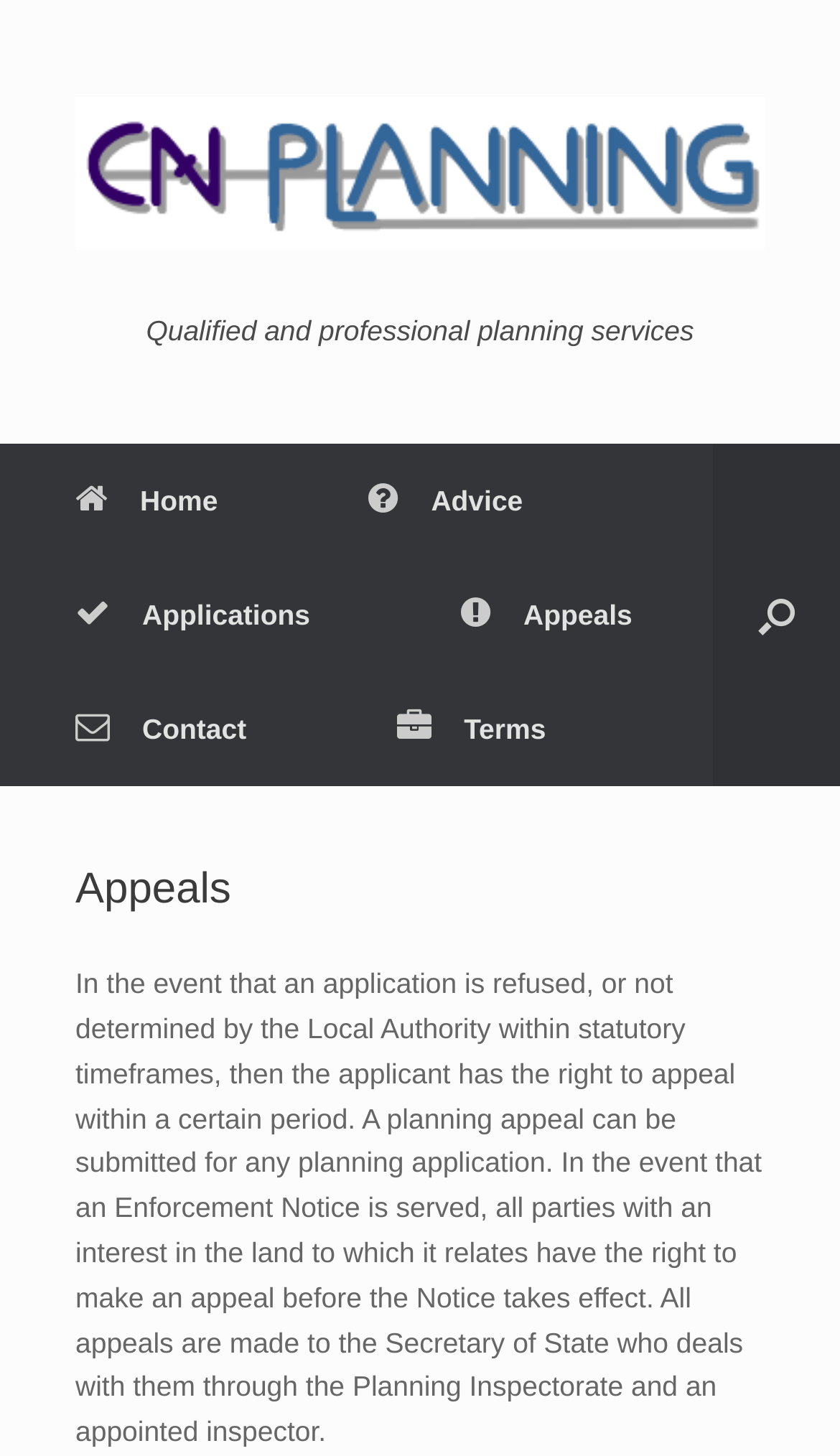Answer the question below using just one word or a short phrase: 
Who deals with planning appeals?

The Secretary of State